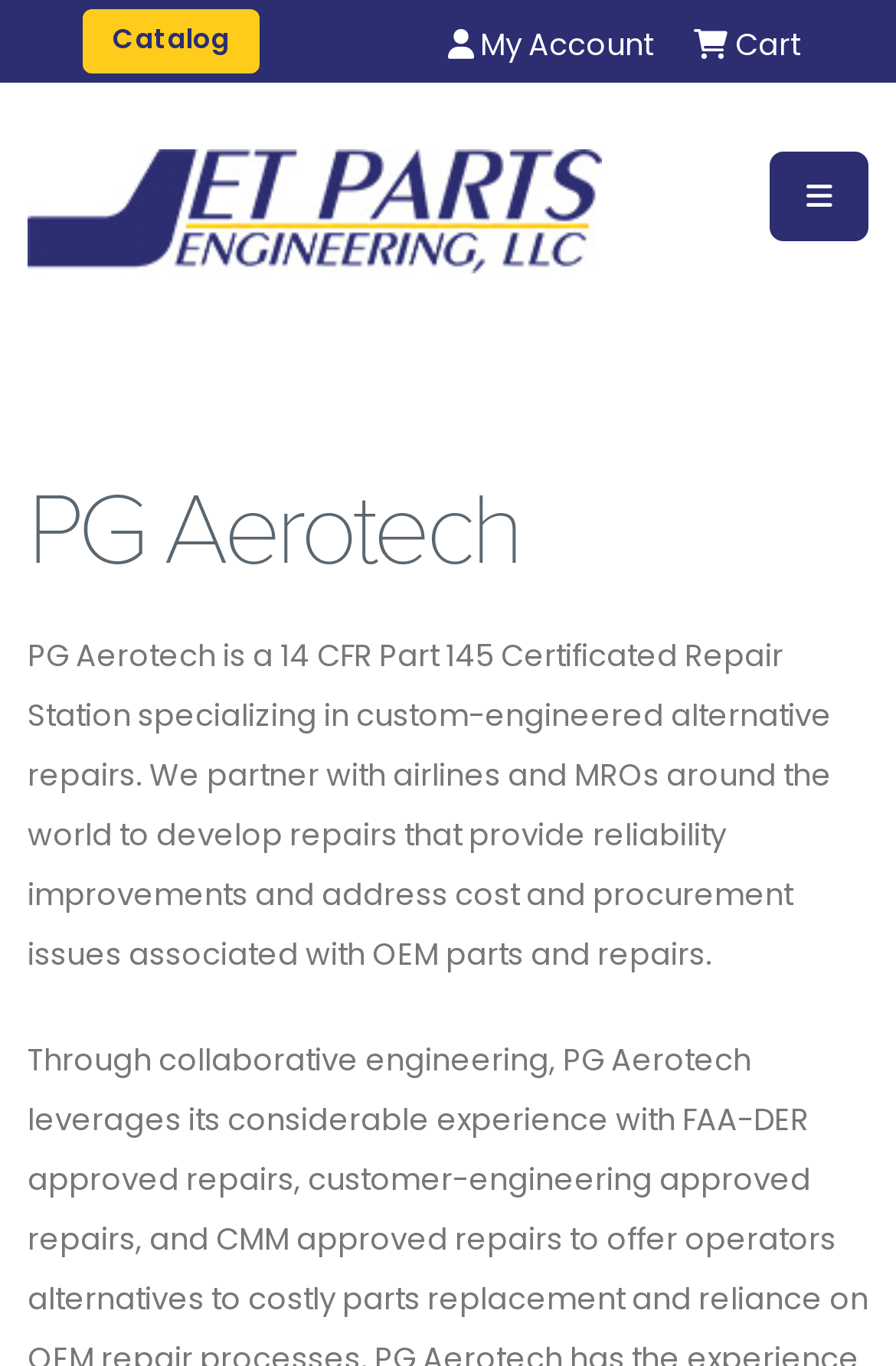With reference to the screenshot, provide a detailed response to the question below:
What is the icon on the top-right corner?

The icon on the top-right corner is a cart icon, which is commonly used to represent a shopping cart or a checkout process. It is also accompanied by the text 'Cart'.